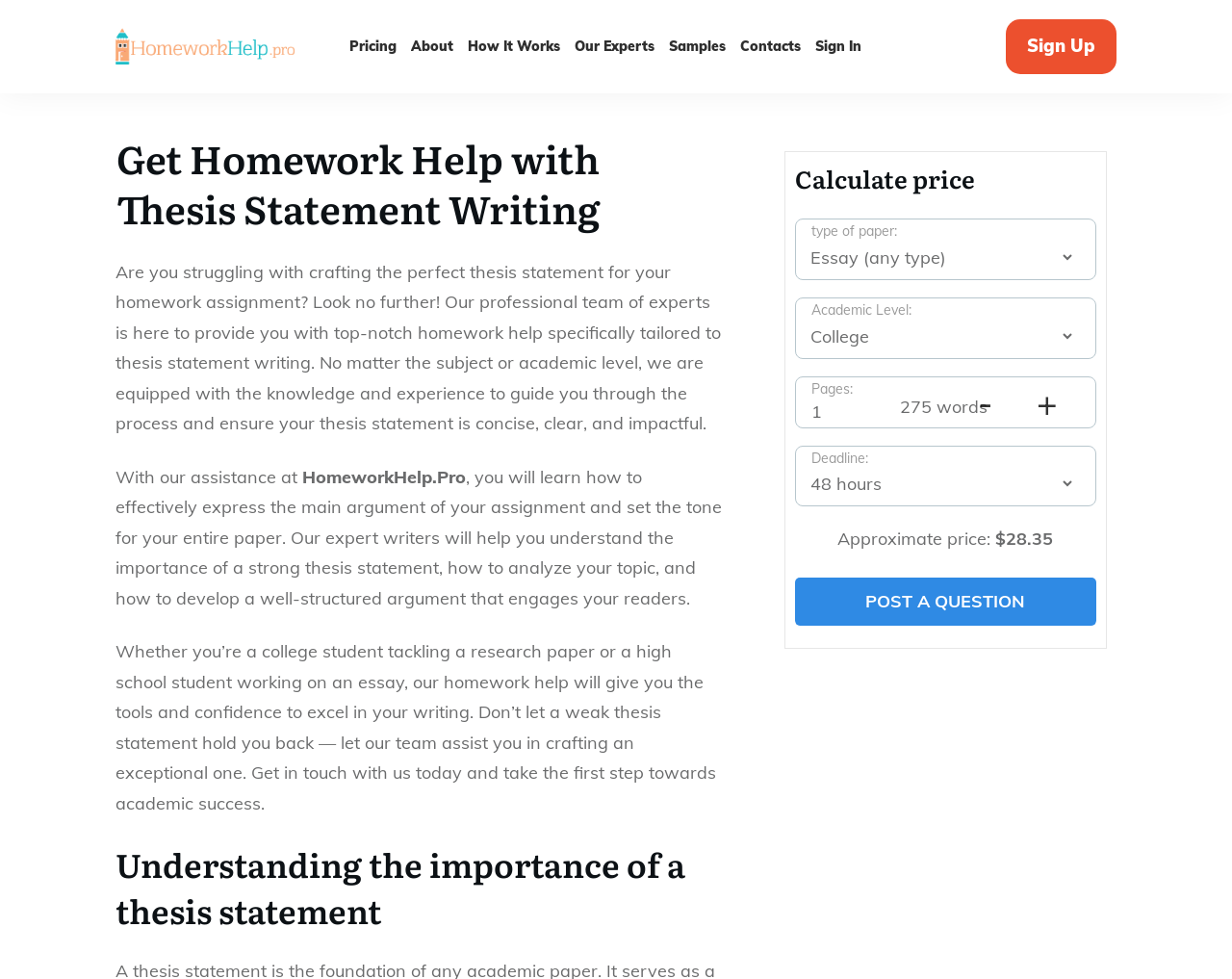Explain the contents of the webpage comprehensively.

This webpage is about a homework help service that specializes in thesis statement writing. At the top, there are several links to different sections of the website, including "Pricing", "About", "How It Works", "Our Experts", "Samples", "Contacts", and "Sign In". 

Below the links, there is a heading that reads "Get Homework Help with Thesis Statement Writing". Underneath this heading, there is a paragraph of text that explains the service, stating that it provides top-notch homework help specifically tailored to thesis statement writing, regardless of the subject or academic level.

To the right of this paragraph, there is a layout table with a "Sign Up" link. 

Further down the page, there is a section with a heading that reads "Understanding the importance of a thesis statement". This section appears to be a calculator to determine the price of the service. It has several form fields, including a dropdown menu to select the type of paper, a dropdown menu to select the academic level, a field to enter the number of pages, and a dropdown menu to select the deadline. There are also buttons to increase or decrease the number of pages. The approximate price of the service is displayed below the form fields.

Finally, there is a link at the bottom of the page that reads "POST A QUESTION".